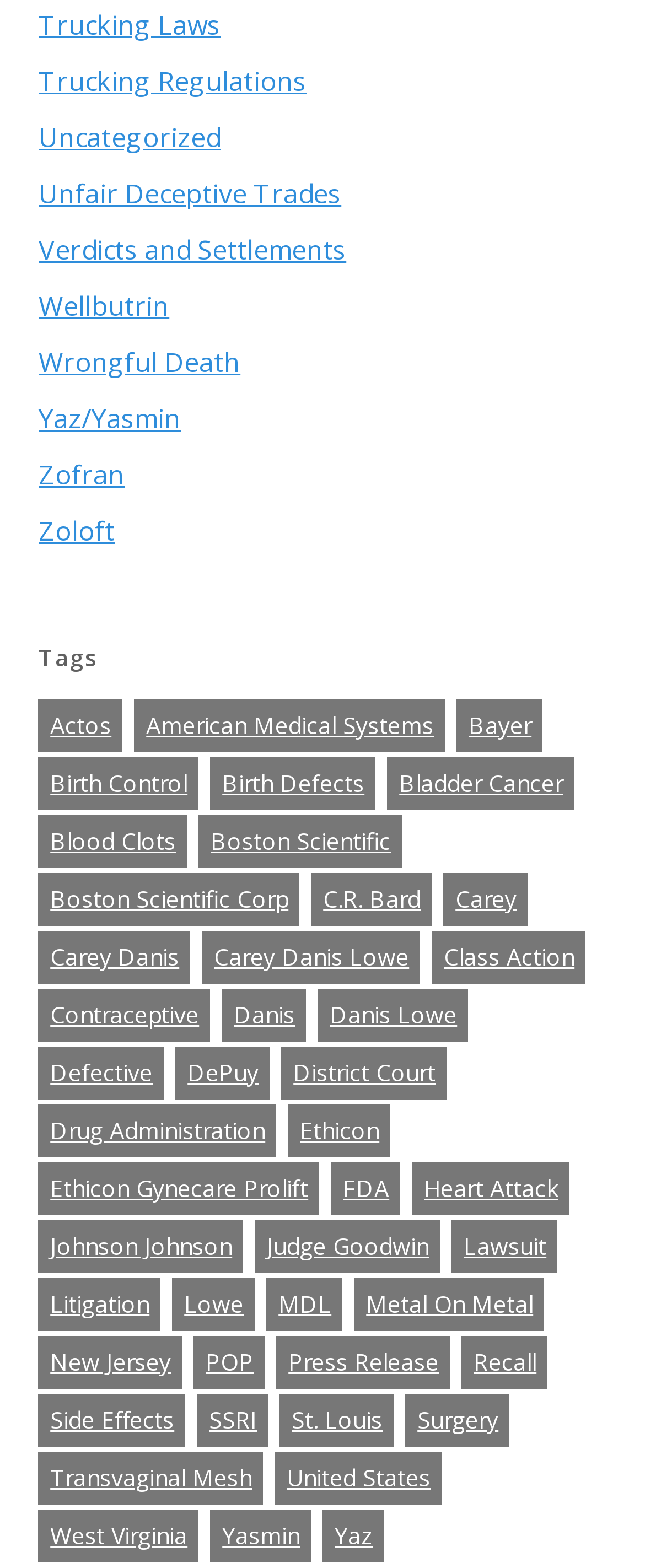Please identify the bounding box coordinates of the area that needs to be clicked to follow this instruction: "View 'Actos' related information".

[0.06, 0.446, 0.191, 0.48]